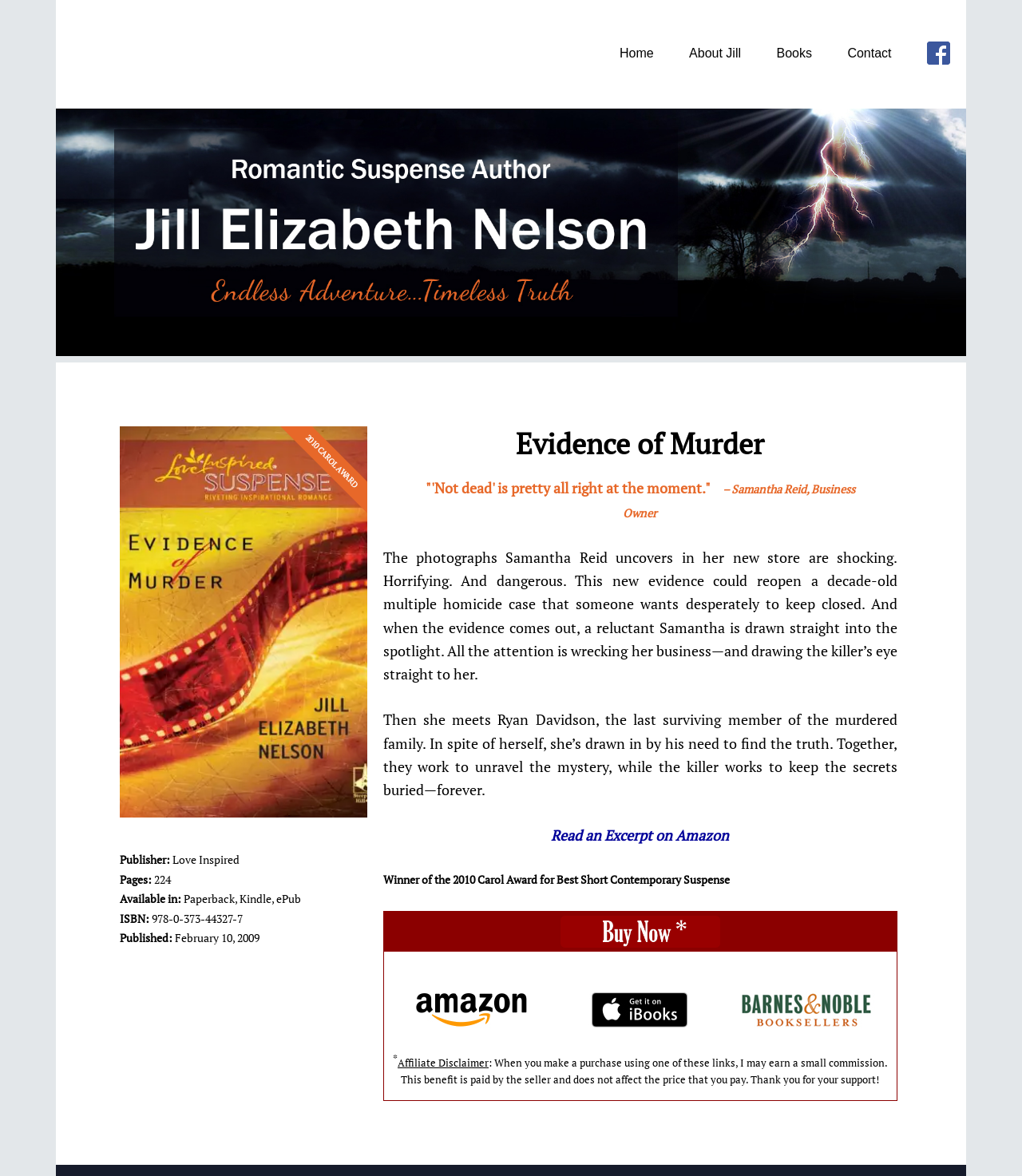Find and specify the bounding box coordinates that correspond to the clickable region for the instruction: "View the book cover".

[0.117, 0.363, 0.359, 0.695]